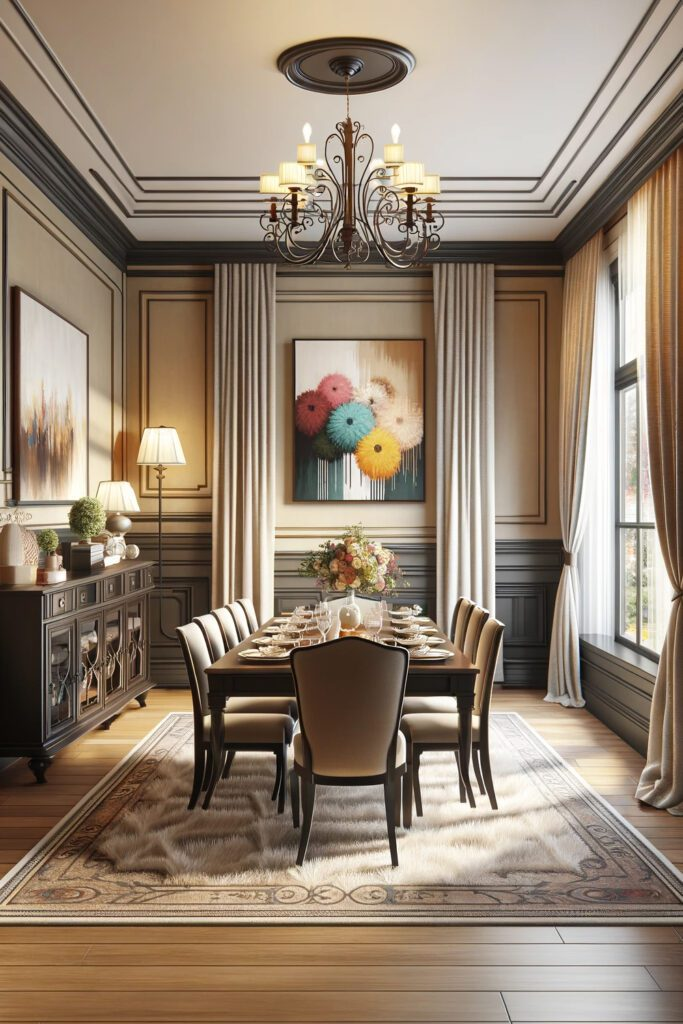Elaborate on the contents of the image in great detail.

The image showcases an elegantly designed dining room that exudes a sophisticated and inviting atmosphere. The space features soft beige walls adorned with decorative molding, creating a warm and harmonious backdrop. A rich, dark wooden dining table is centrally positioned, surrounded by six plush, upholstered chairs, inviting guests to gather for meals and conversations.

Above, an ornate chandelier with multiple lights casts a gentle glow, enhancing the room's refined aesthetic. Tall, luxurious curtains in a soft fabric frame the large windows, allowing natural light to stream in while adding to the overall elegance. A beautiful piece of artwork, showcasing vibrant, colorful flowers, is hung prominently on the wall, providing a lively focal point that contrasts beautifully with the muted tones of the décor.

The floor is covered with a tasteful area rug that adds texture and comfort, complementing the wooden floor beneath. A sideboard, crafted in dark wood, is neatly arranged with decorative items and provides additional storage, enhancing the functionality of the space. A beautifully arranged floral centerpiece sits on the table, completing the picture of a perfectly curated dining experience that balances style and comfort effortlessly.